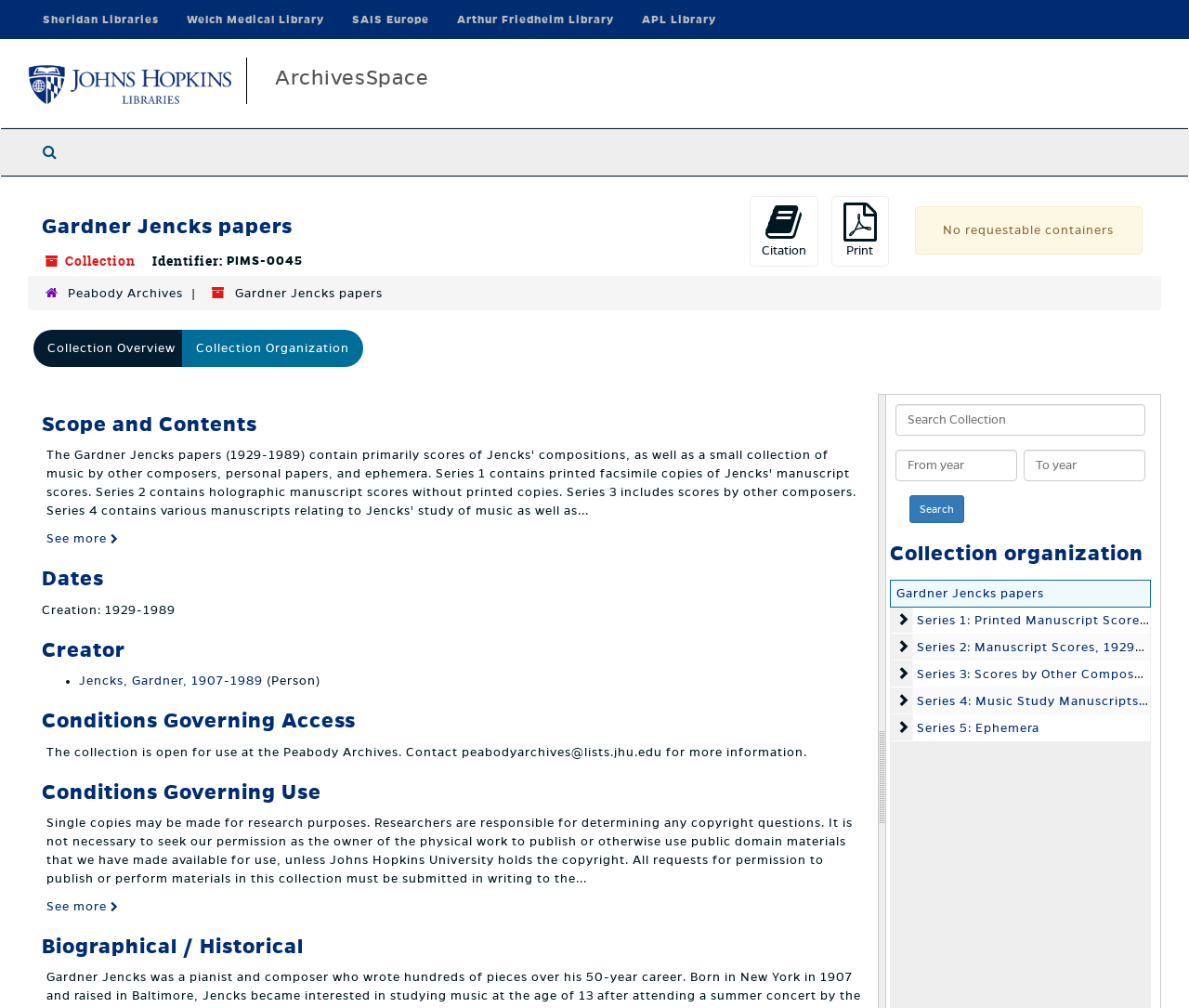Identify the bounding box coordinates for the UI element described by the following text: "Citation". Provide the coordinates as four float numbers between 0 and 1, in the format [left, top, right, bottom].

[0.63, 0.194, 0.688, 0.265]